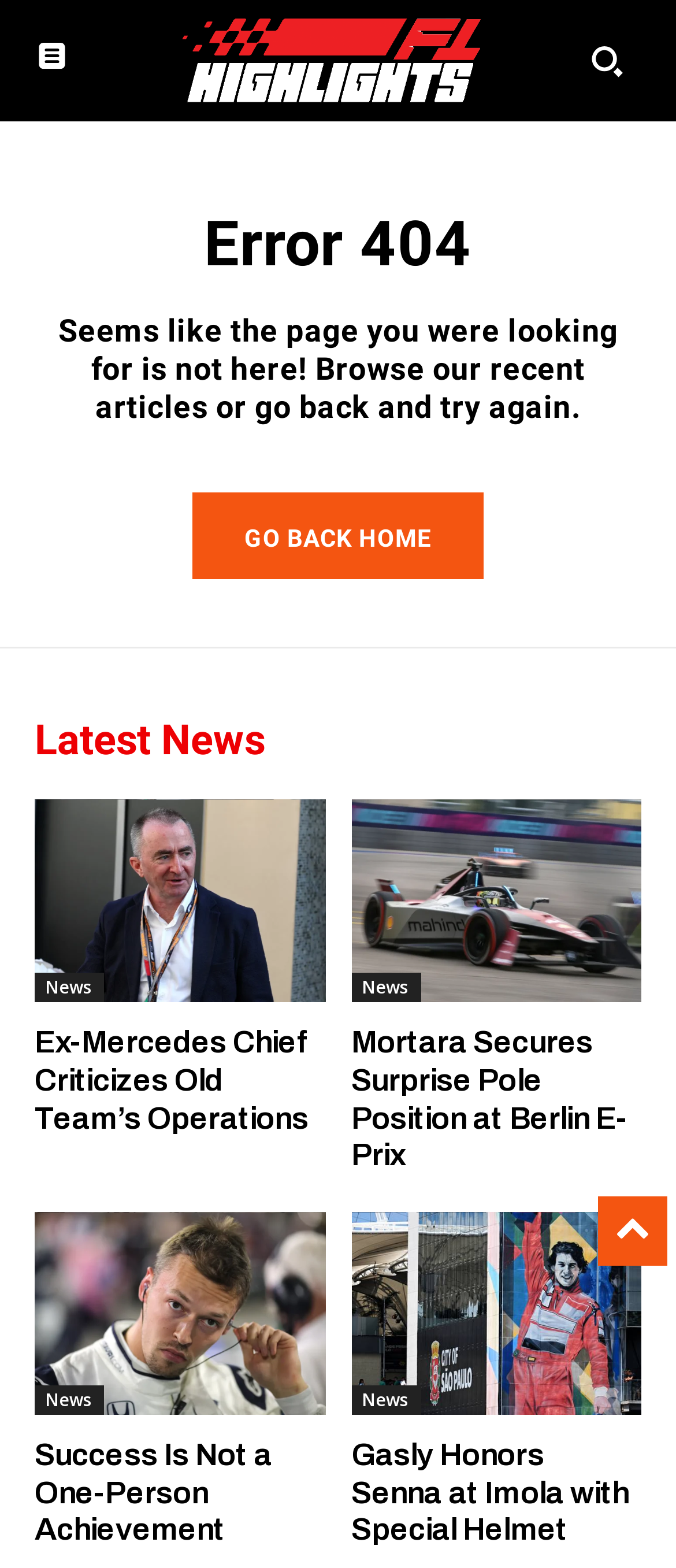What is the first news article about?
Refer to the screenshot and respond with a concise word or phrase.

Ex-Mercedes Chief